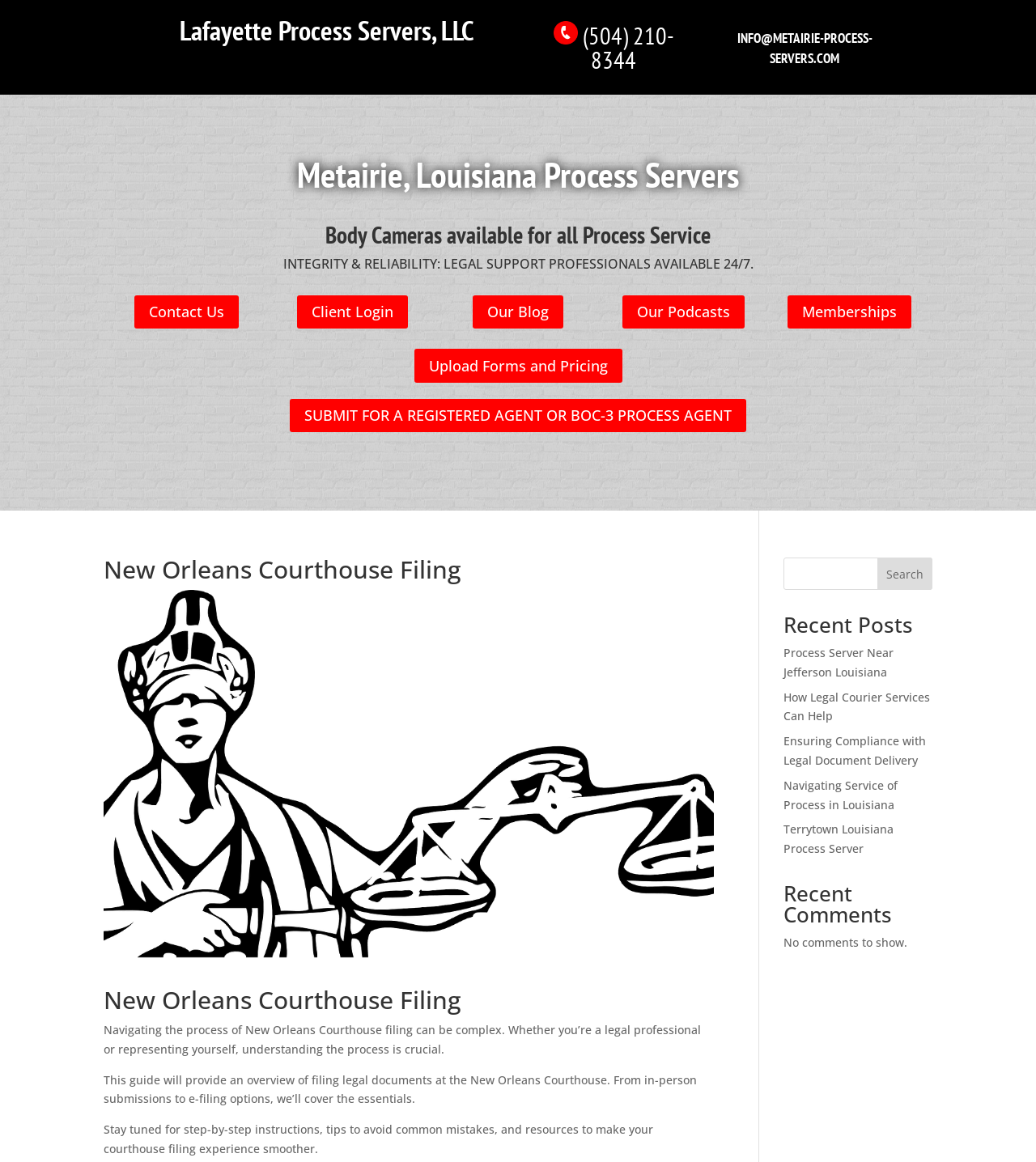Provide a brief response in the form of a single word or phrase:
What is the topic of the guide on this webpage?

New Orleans Courthouse Filing